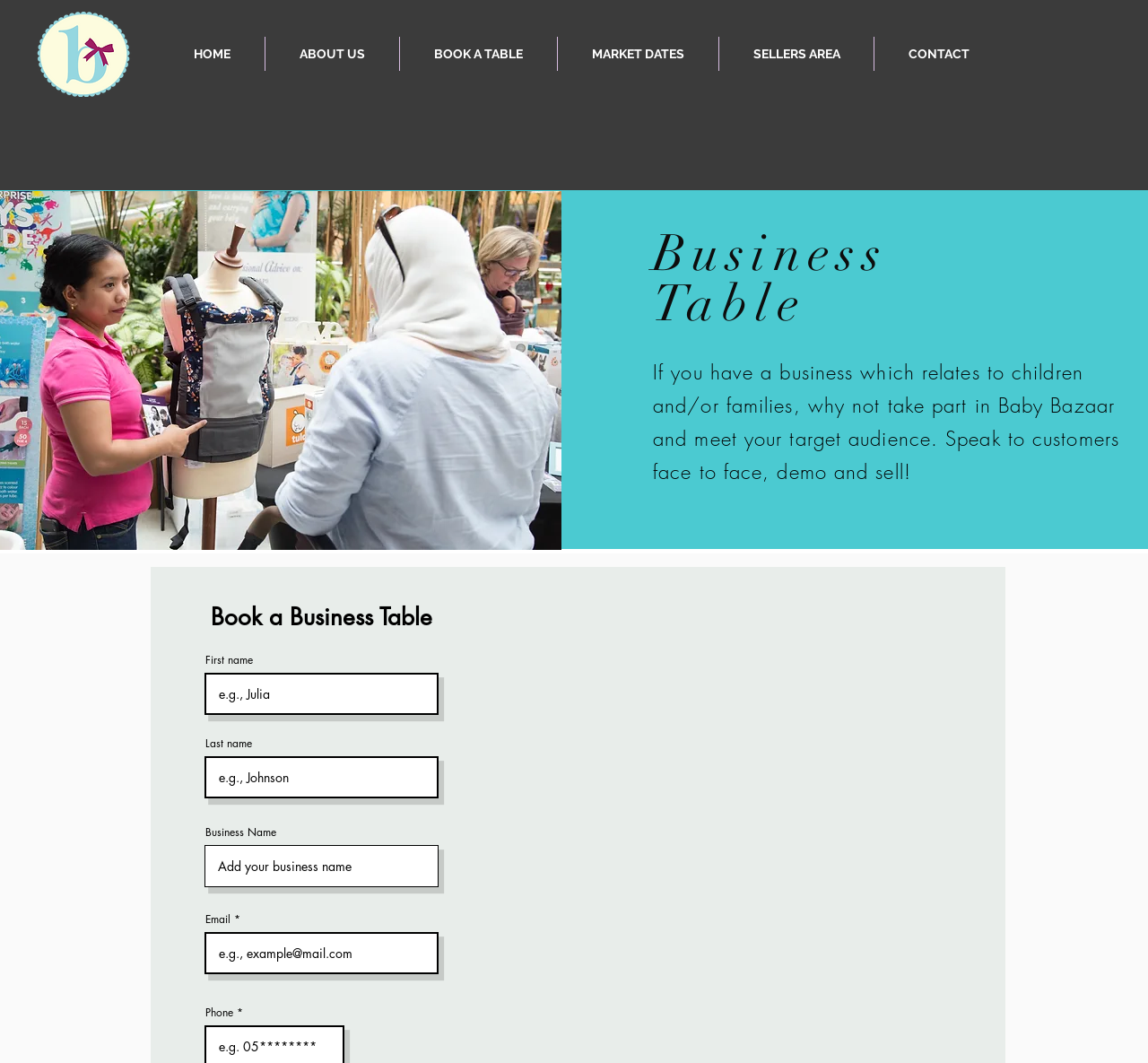Answer the question with a brief word or phrase:
What is the format of the event?

Table